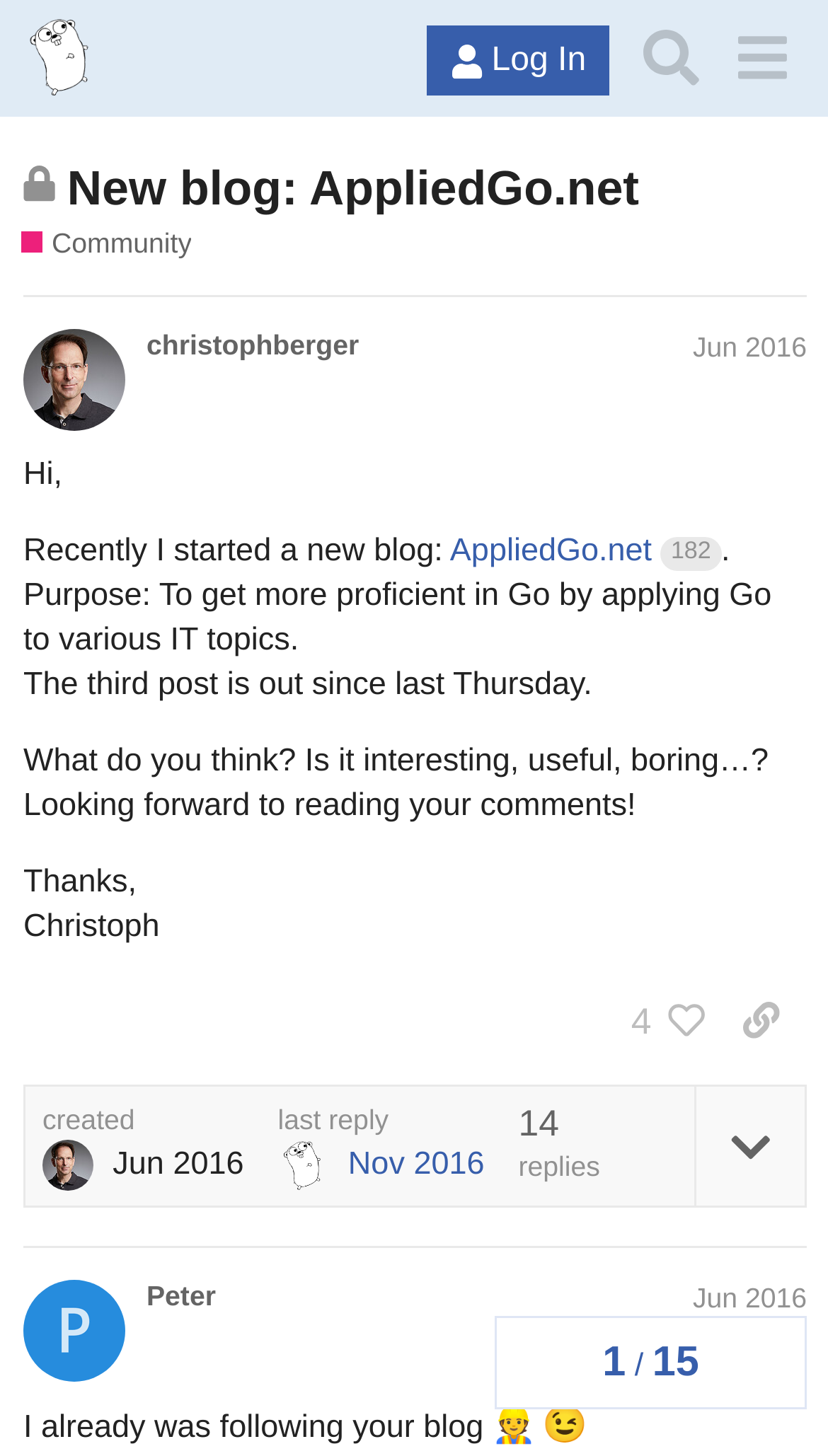Identify the coordinates of the bounding box for the element that must be clicked to accomplish the instruction: "View the post by Christoph".

[0.028, 0.203, 0.974, 0.856]